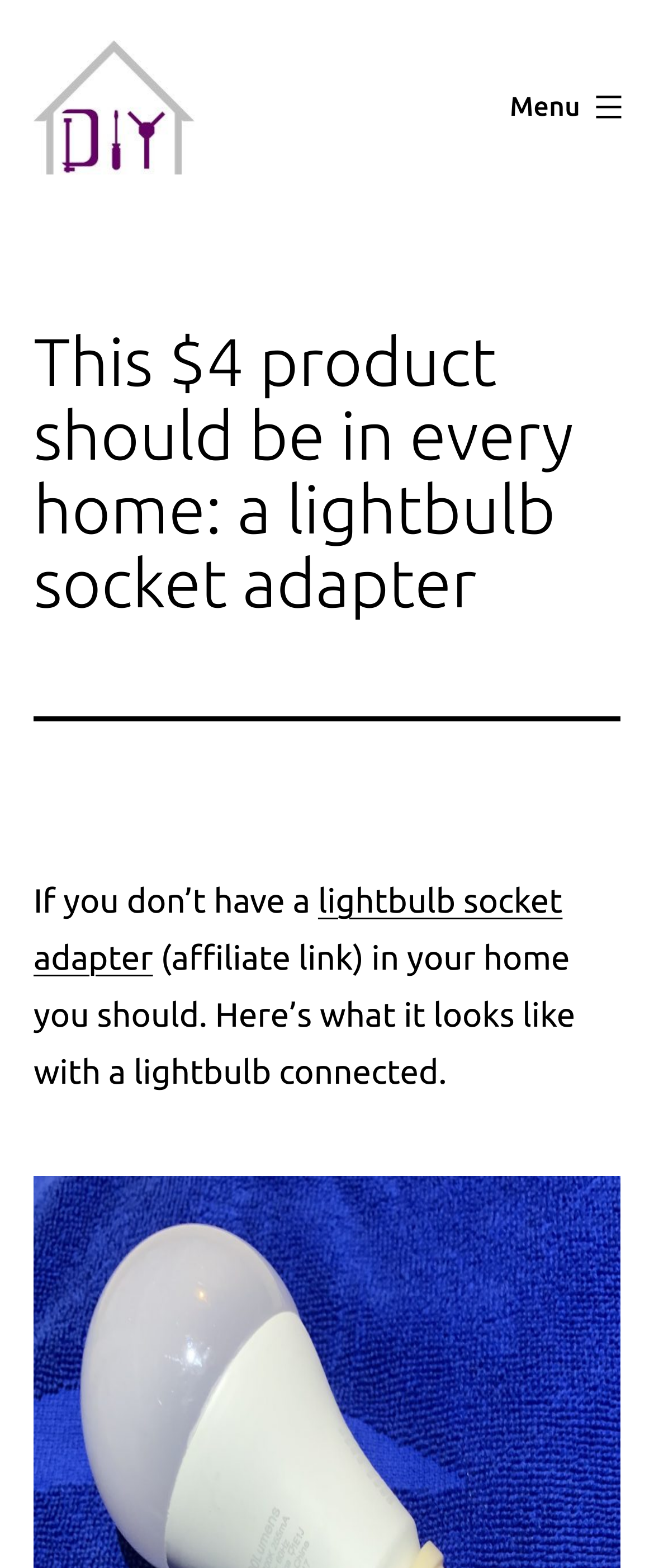Look at the image and answer the question in detail:
What is the cost of the product?

The webpage mentions that the product is a '$4 product', indicating that the cost of the lightbulb socket adapter is four dollars.